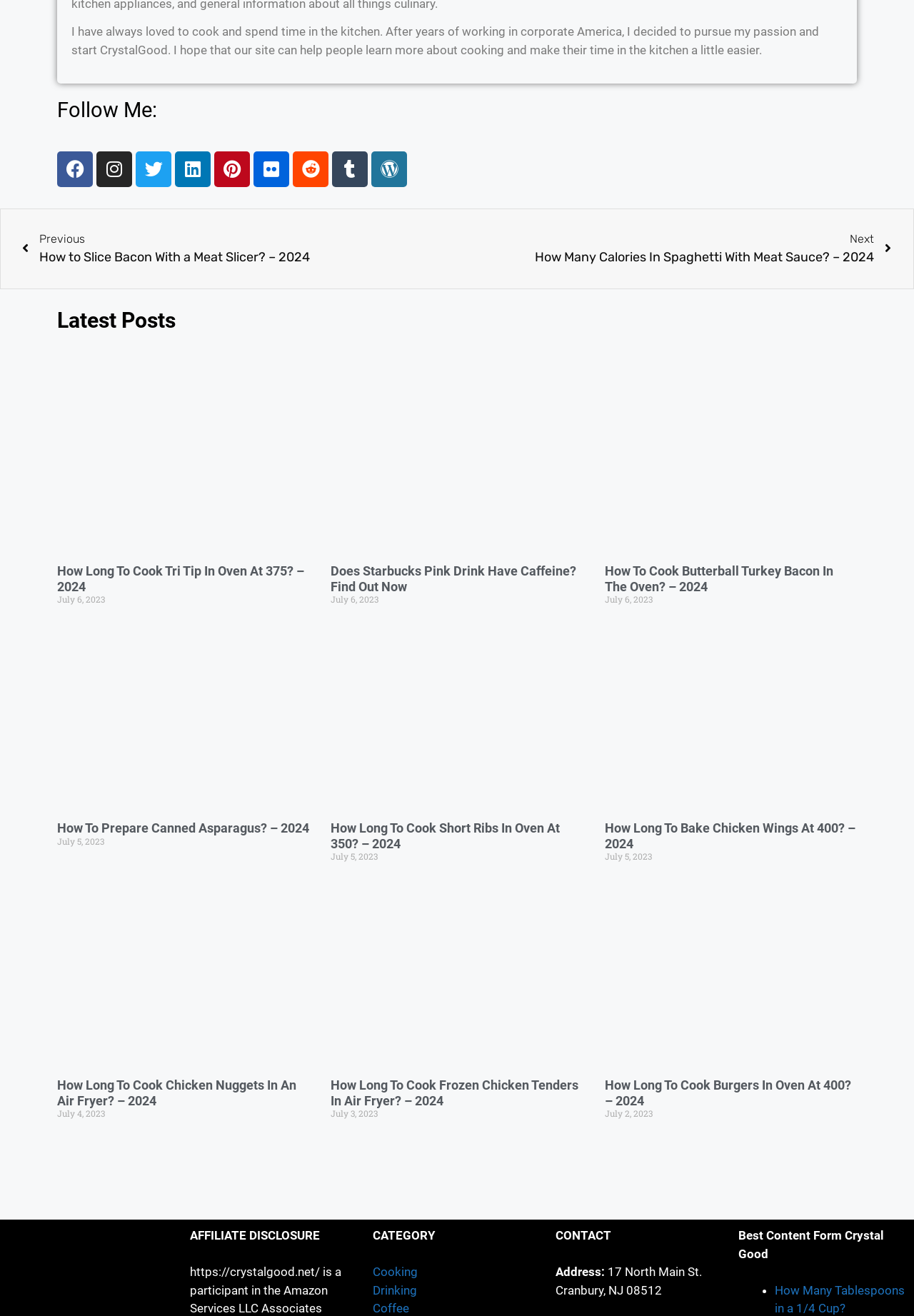Show me the bounding box coordinates of the clickable region to achieve the task as per the instruction: "View posts in the 'Cooking' category".

[0.408, 0.961, 0.457, 0.972]